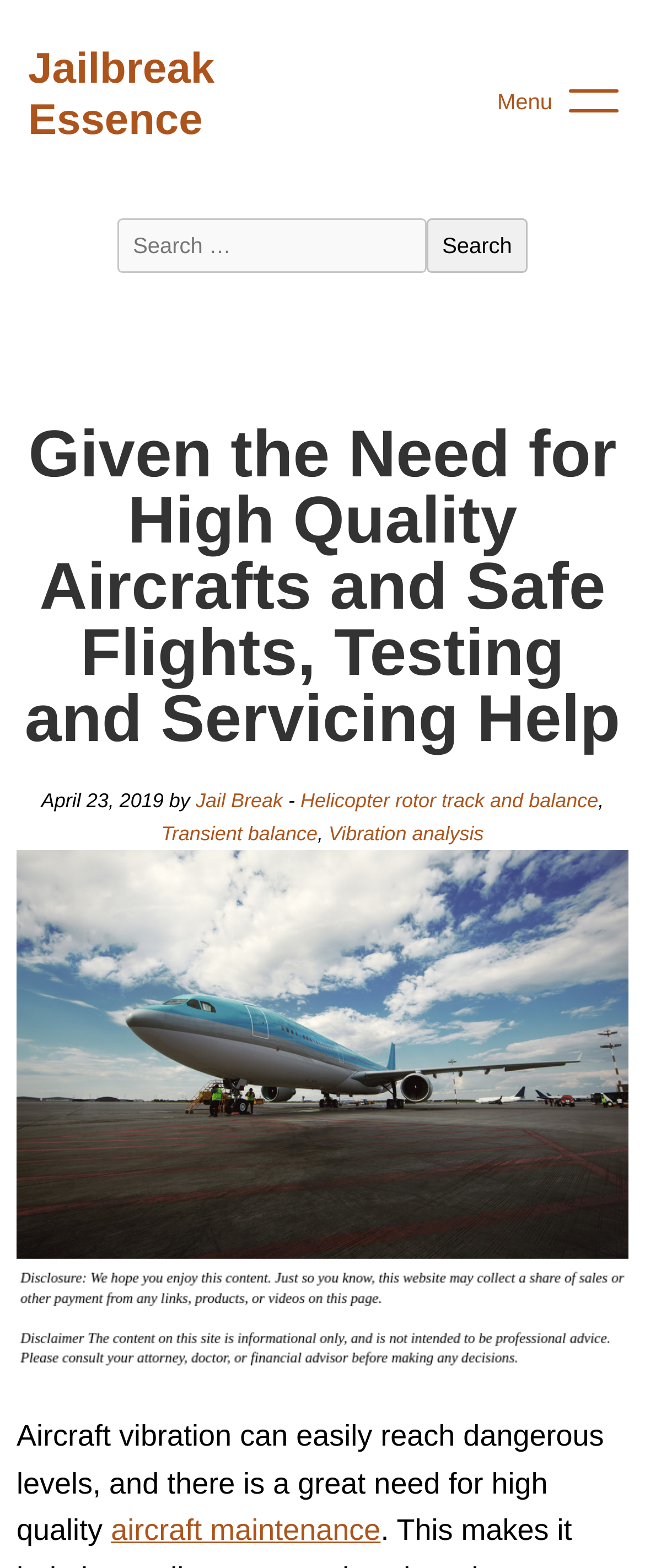Using the element description parent_node: Search for: value="Search", predict the bounding box coordinates for the UI element. Provide the coordinates in (top-left x, top-left y, bottom-right x, bottom-right y) format with values ranging from 0 to 1.

[0.662, 0.14, 0.817, 0.174]